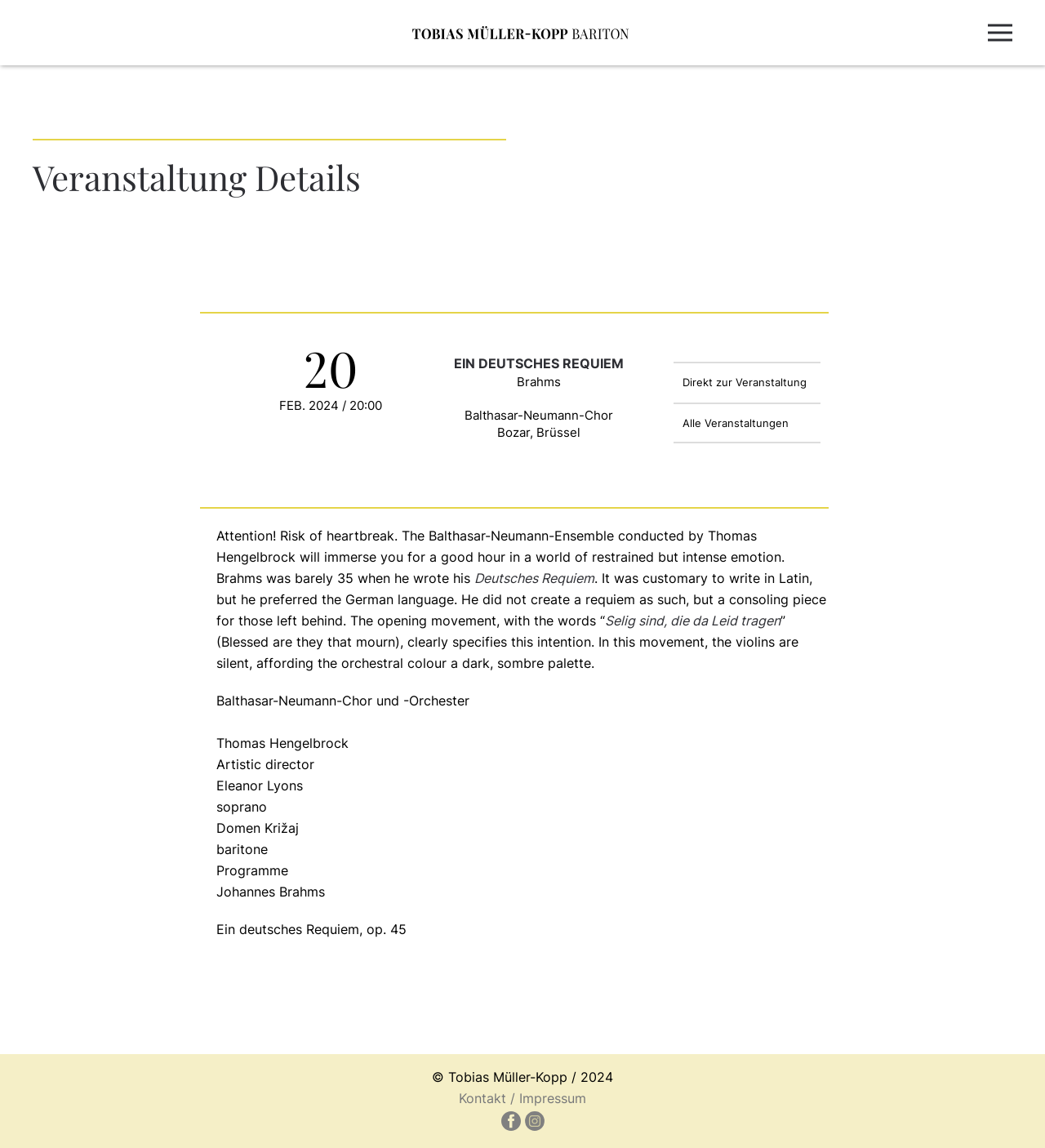Who is the soprano?
From the image, respond with a single word or phrase.

Eleanor Lyons